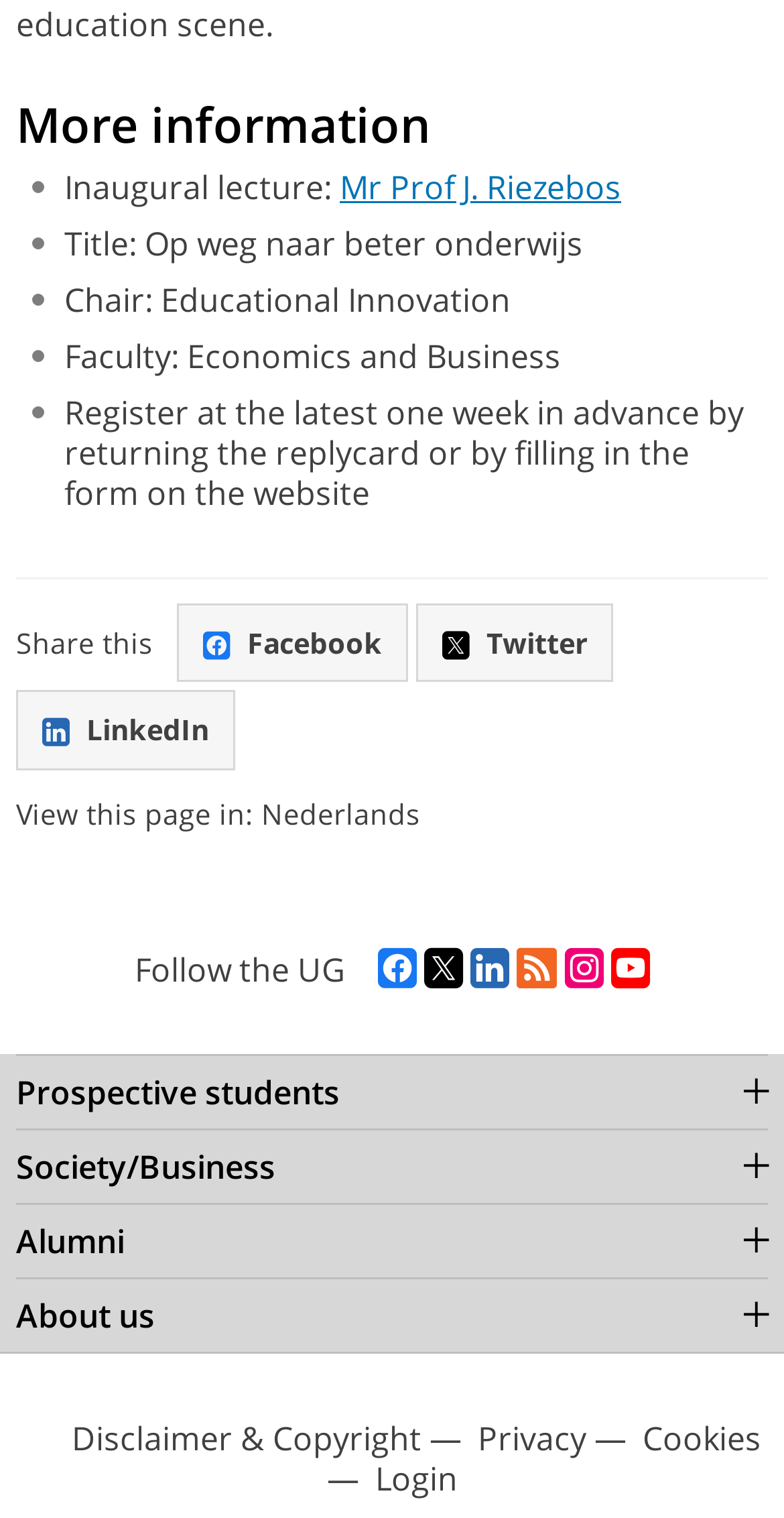Provide the bounding box coordinates of the area you need to click to execute the following instruction: "View inaugural lecture information".

[0.082, 0.109, 0.433, 0.138]